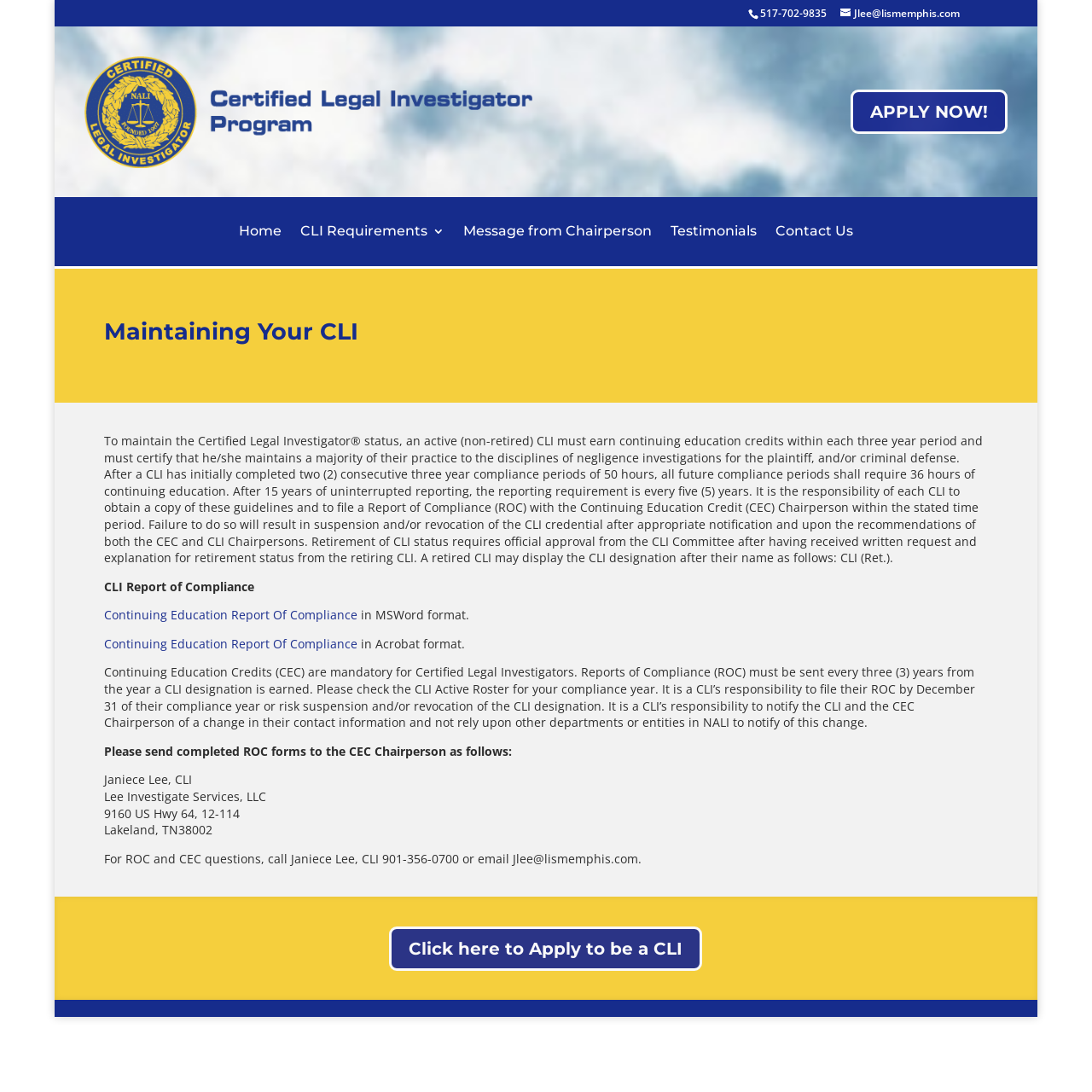Please indicate the bounding box coordinates for the clickable area to complete the following task: "Check out 'About Opera'". The coordinates should be specified as four float numbers between 0 and 1, i.e., [left, top, right, bottom].

None